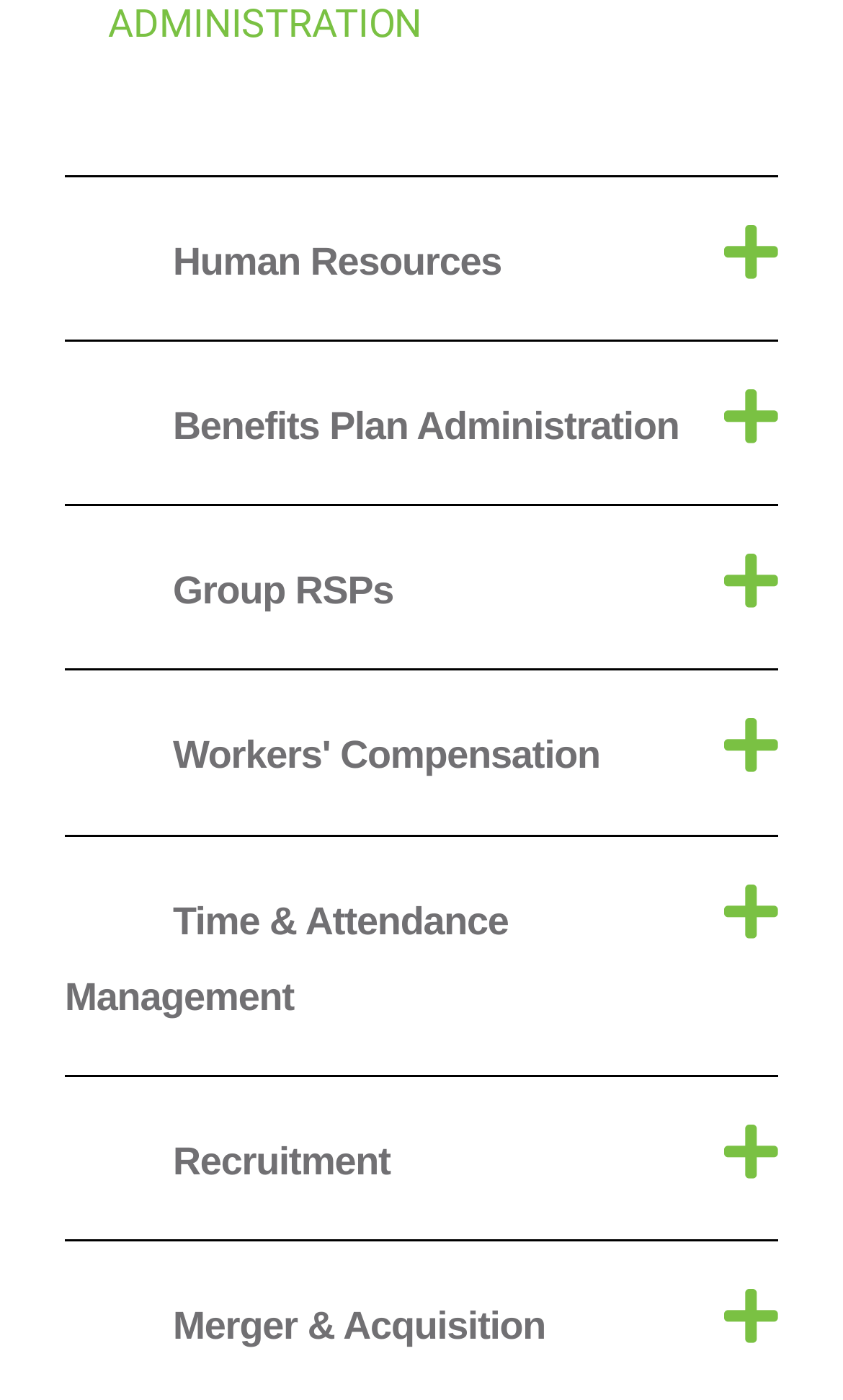Kindly determine the bounding box coordinates for the clickable area to achieve the given instruction: "Click on Human Resources".

[0.077, 0.125, 0.923, 0.242]